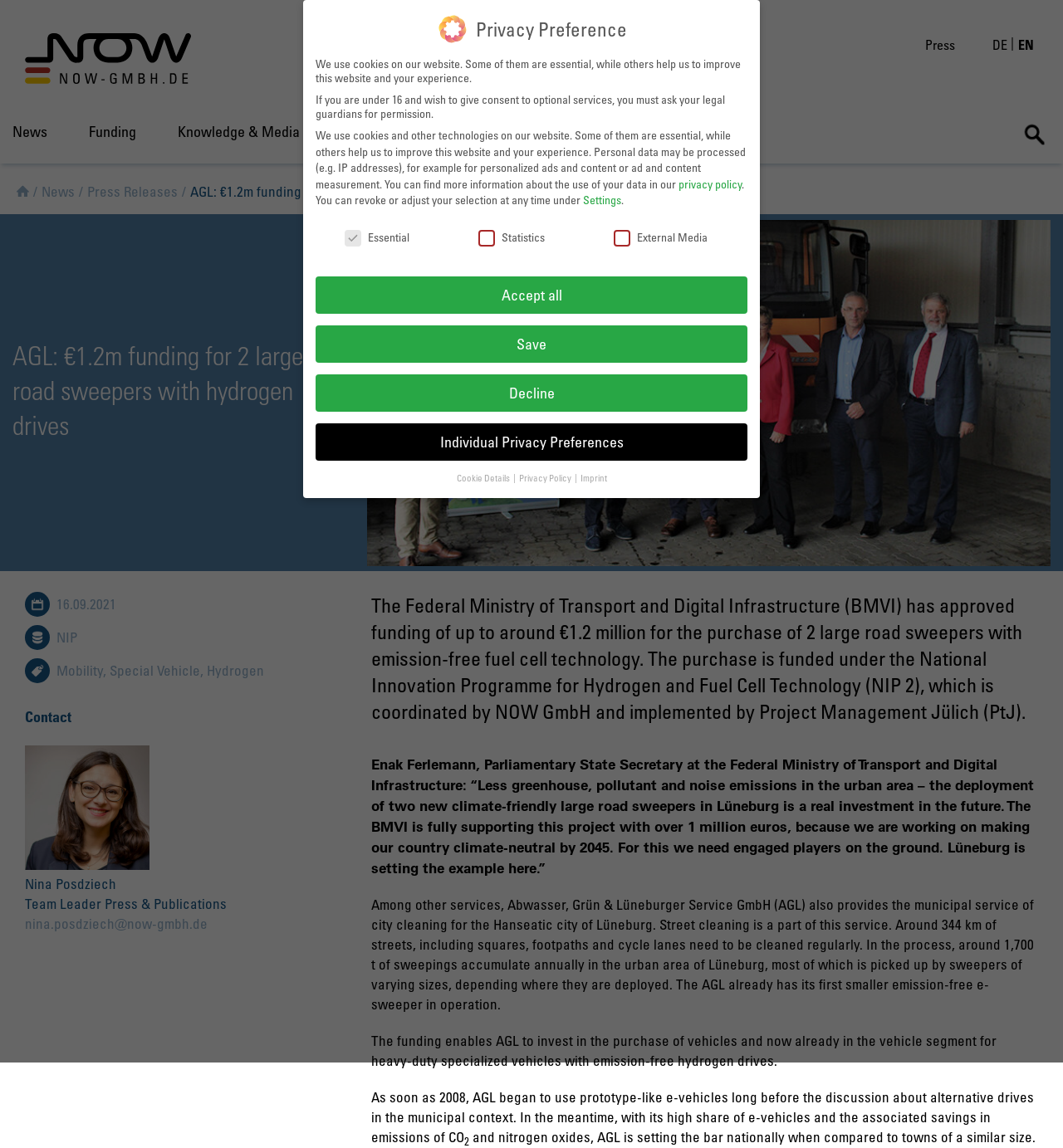Extract the bounding box coordinates for the HTML element that matches this description: "title="Go to NOW GmbH."". The coordinates should be four float numbers between 0 and 1, i.e., [left, top, right, bottom].

[0.012, 0.157, 0.031, 0.172]